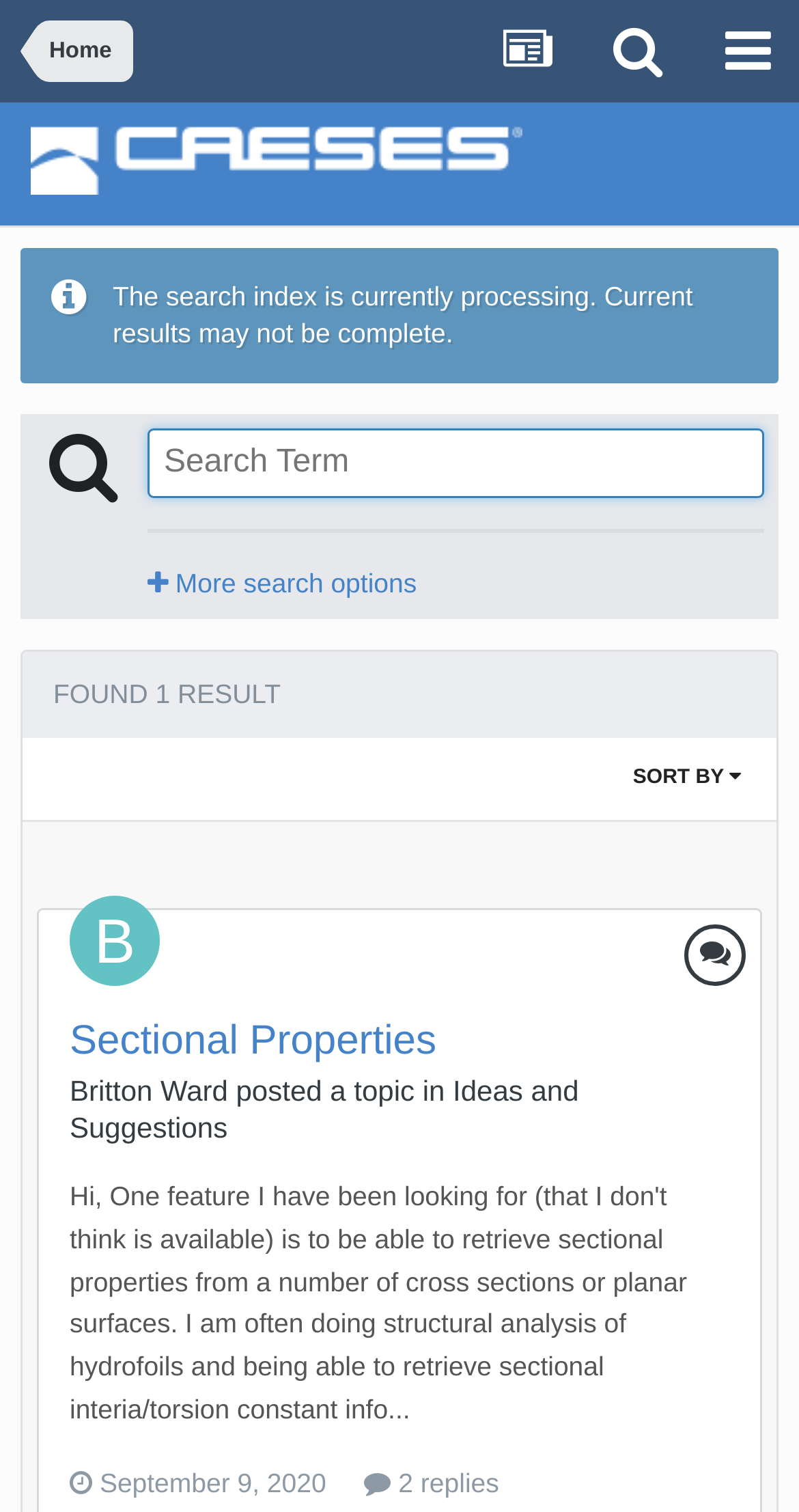Show the bounding box coordinates of the element that should be clicked to complete the task: "sort search results".

[0.767, 0.498, 0.954, 0.533]